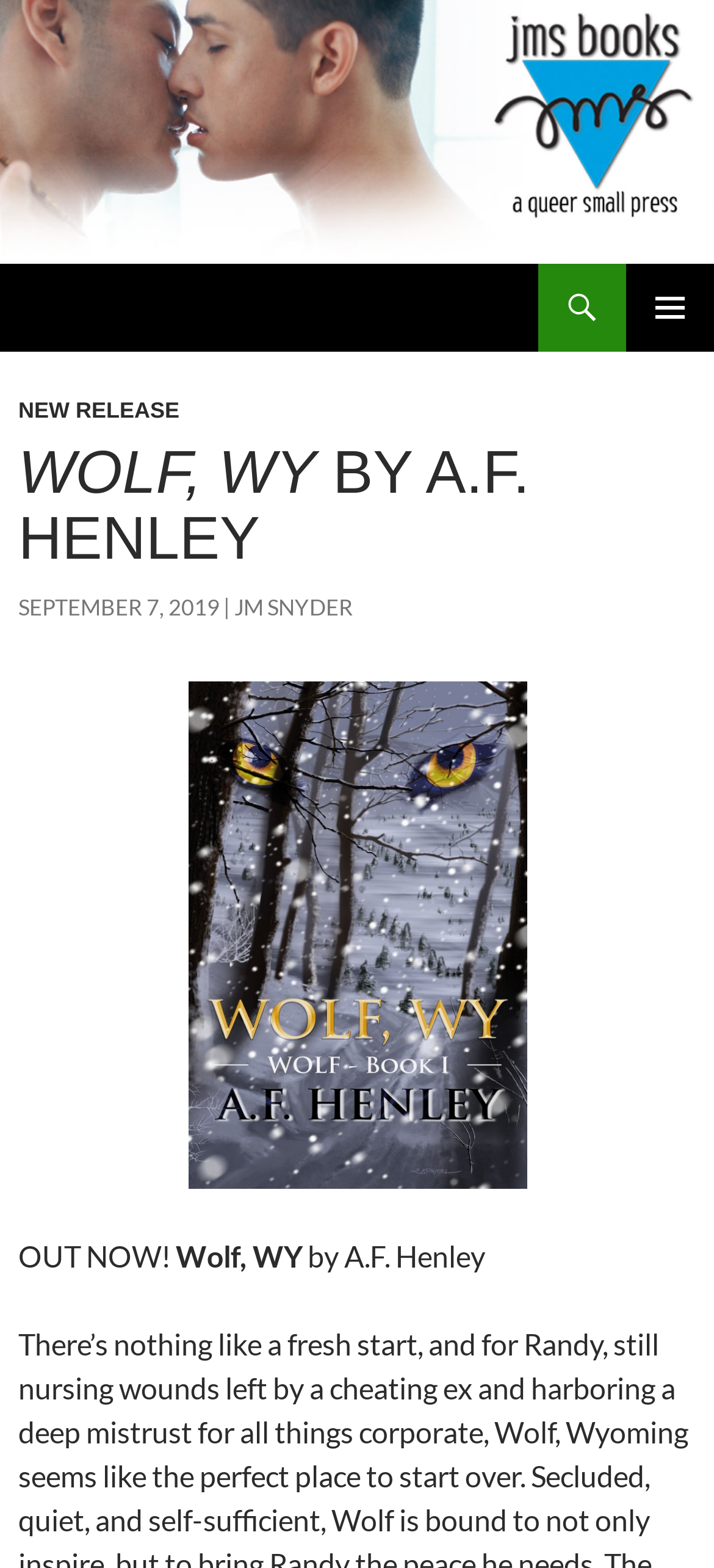Based on the element description: "alt="Post new topic"", identify the UI element and provide its bounding box coordinates. Use four float numbers between 0 and 1, [left, top, right, bottom].

None